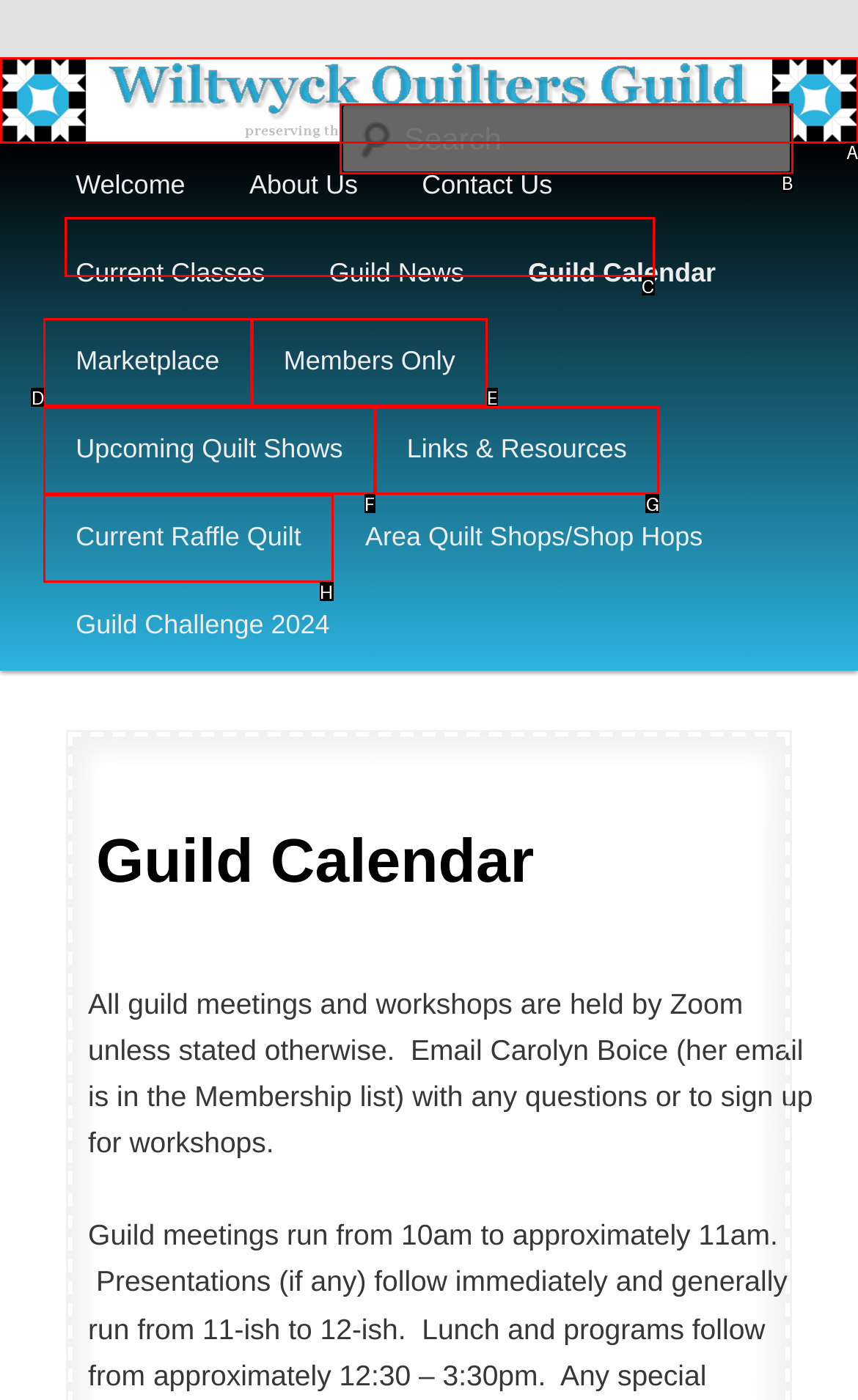Identify the UI element that best fits the description: Wiltwyck Quilters Guild
Respond with the letter representing the correct option.

C